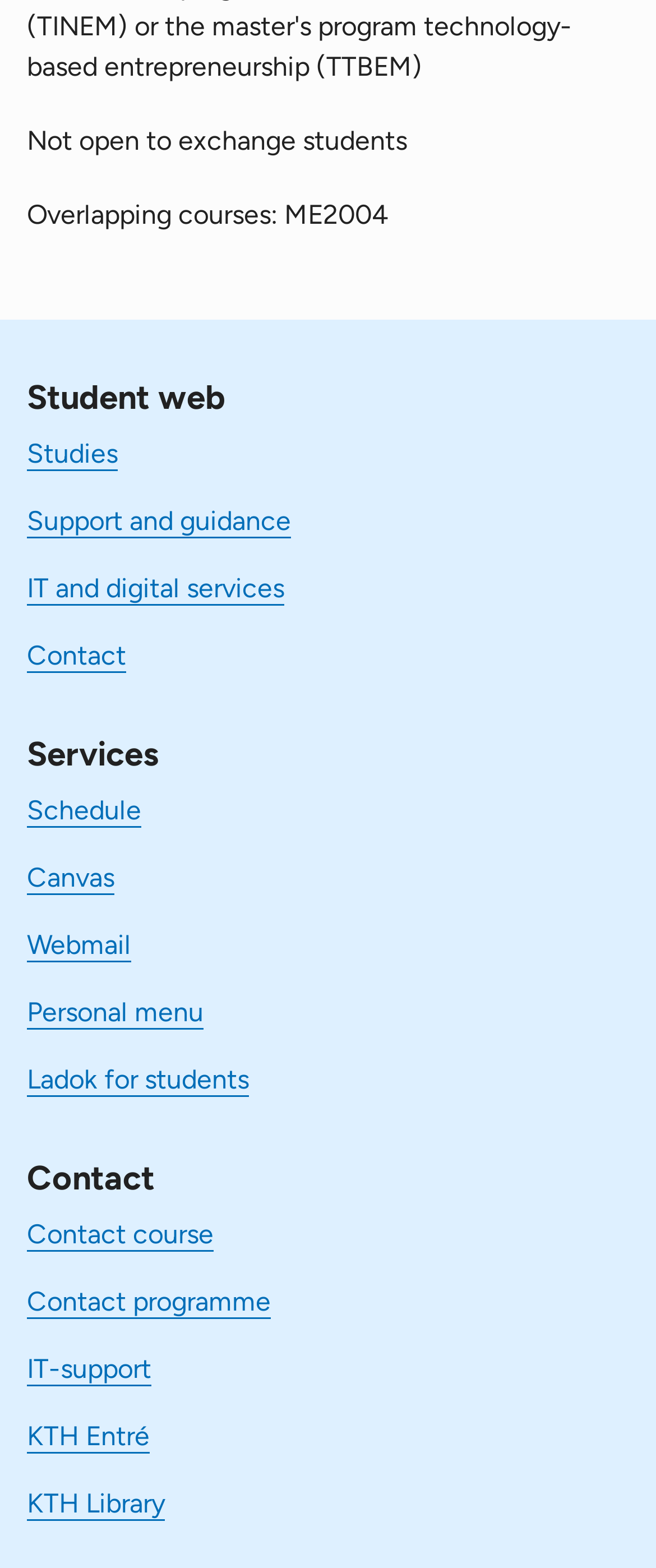Please identify the bounding box coordinates of the area I need to click to accomplish the following instruction: "go to Studies".

[0.041, 0.279, 0.179, 0.3]